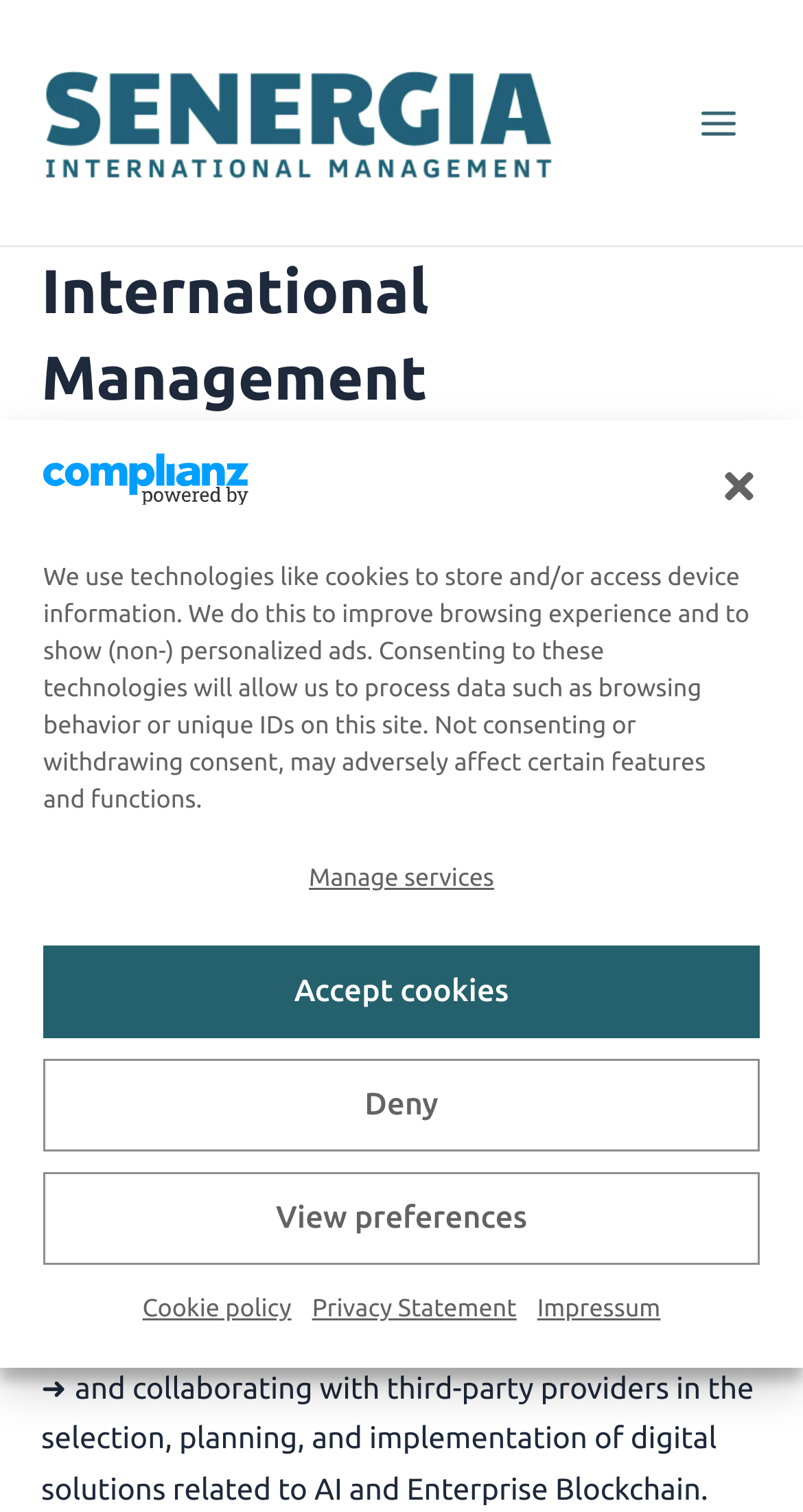What regions do they focus on for sales branches?
Carefully examine the image and provide a detailed answer to the question.

According to the webpage, the company advises companies on establishing sales branches, especially in DACH (Germany, Austria, and Switzerland) and France, indicating that these regions are their focus areas.